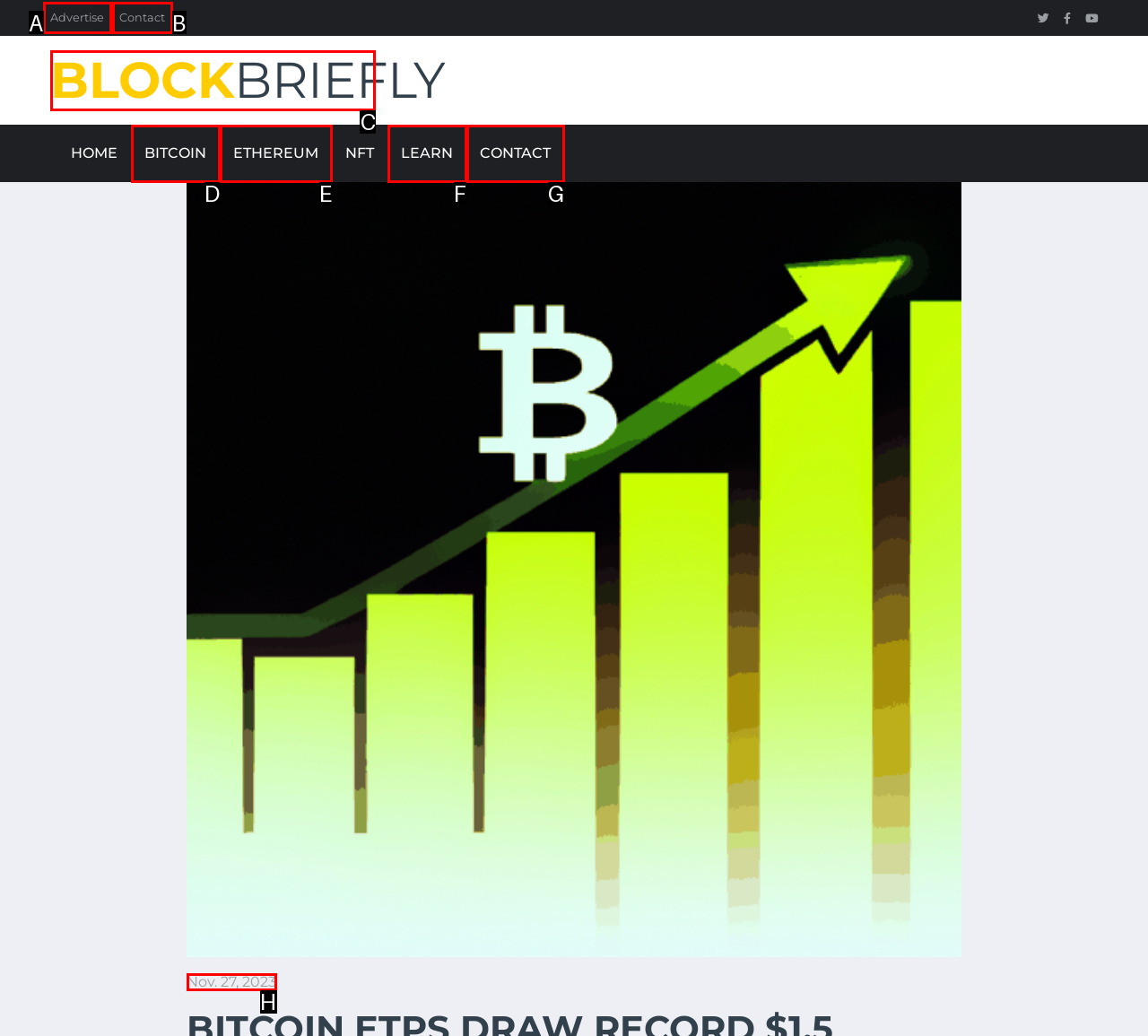Choose the UI element that best aligns with the description: Nov. 27, 2023
Respond with the letter of the chosen option directly.

H